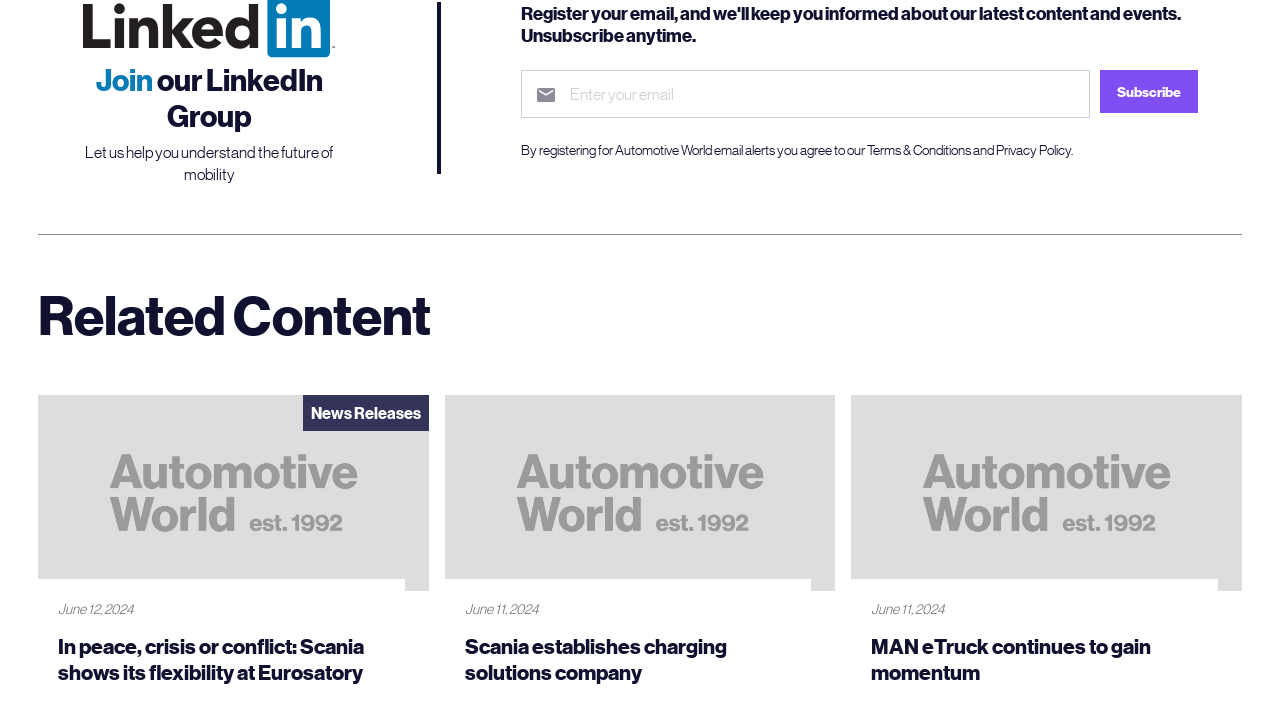From the element description Terms & Conditions, predict the bounding box coordinates of the UI element. The coordinates must be specified in the format (top-left x, top-left y, bottom-right x, bottom-right y) and should be within the 0 to 1 range.

[0.677, 0.199, 0.758, 0.224]